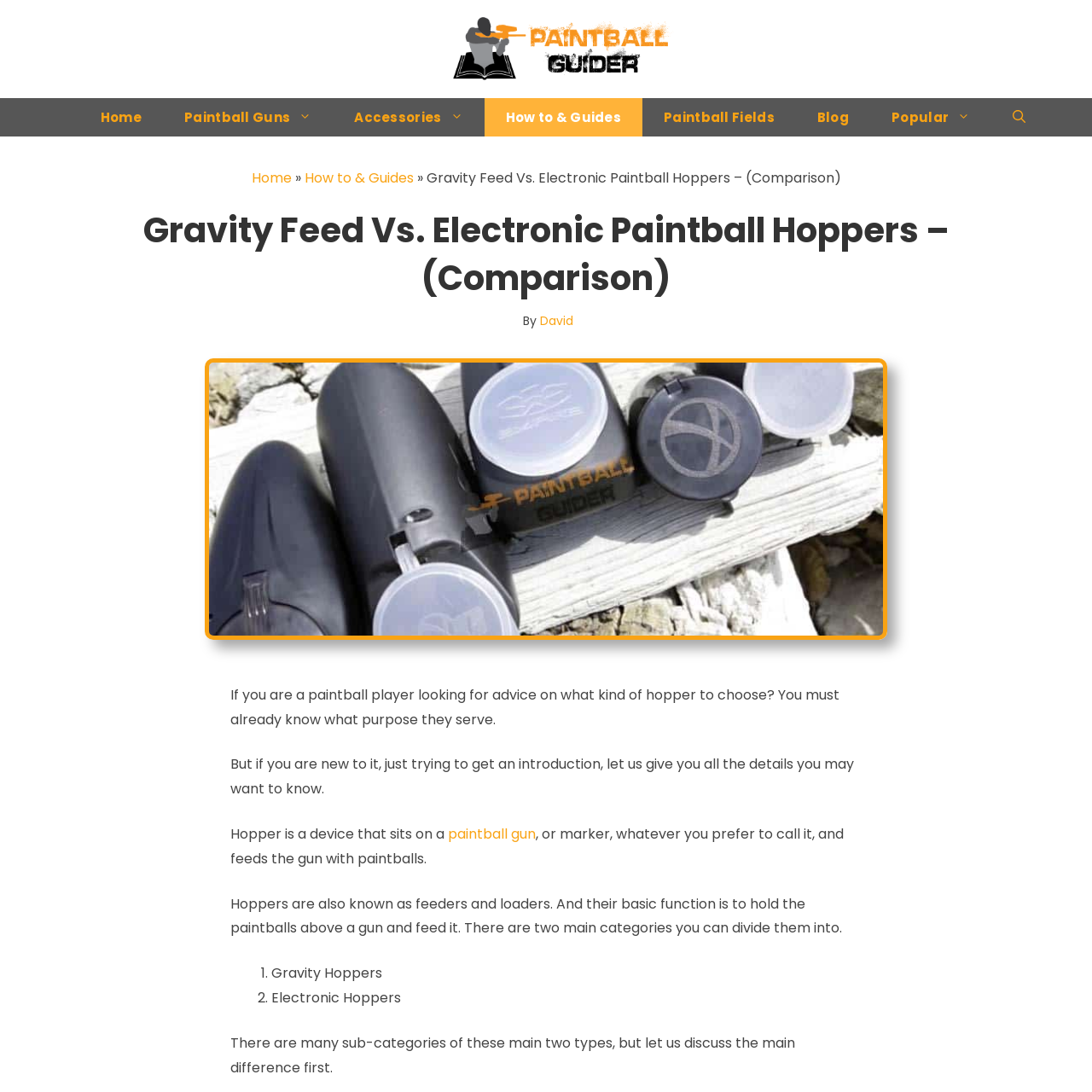Pinpoint the bounding box coordinates of the element to be clicked to execute the instruction: "Learn more about paintball guns".

[0.149, 0.09, 0.305, 0.125]